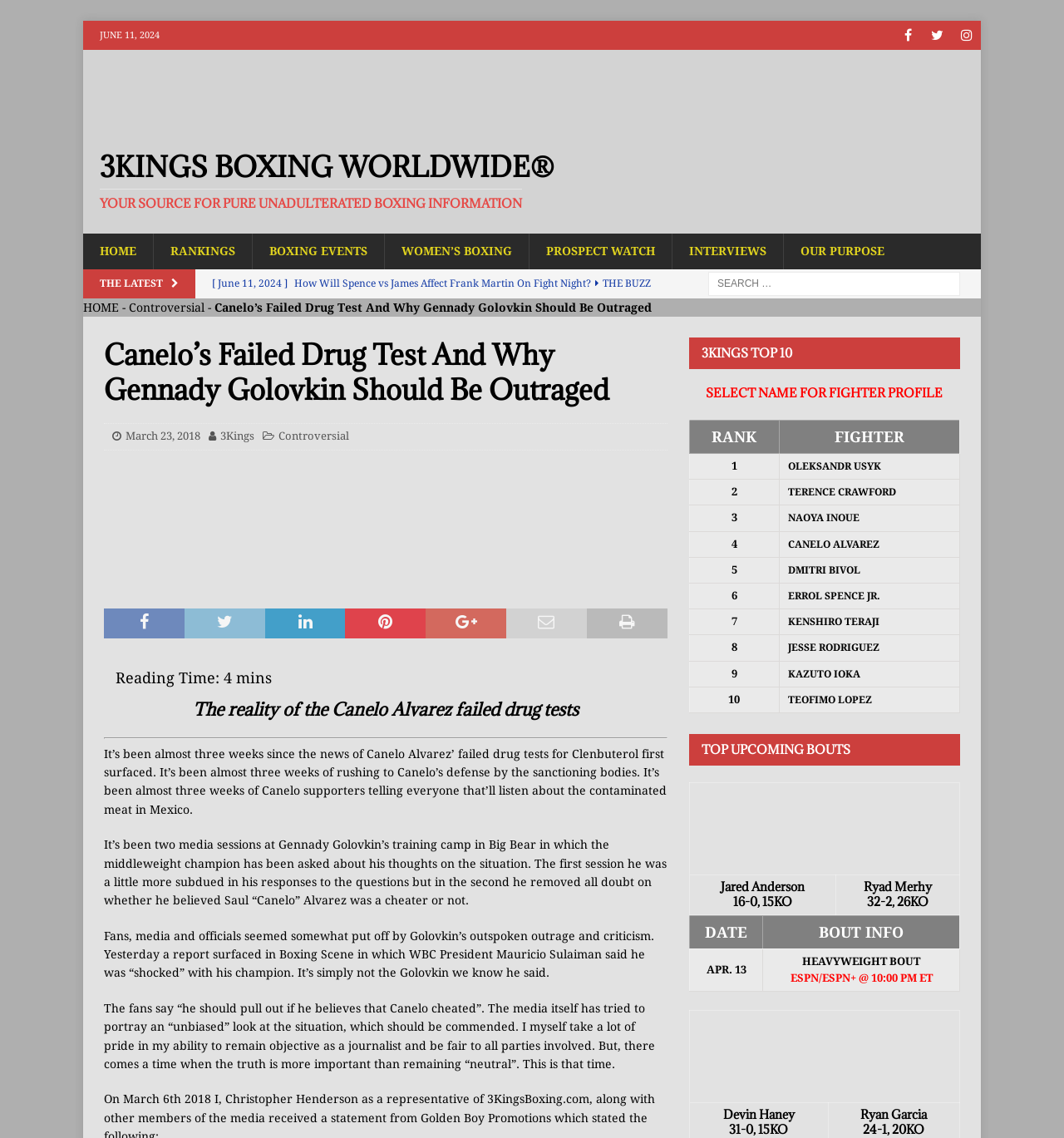What is the date of the article?
Refer to the screenshot and answer in one word or phrase.

June 11, 2024